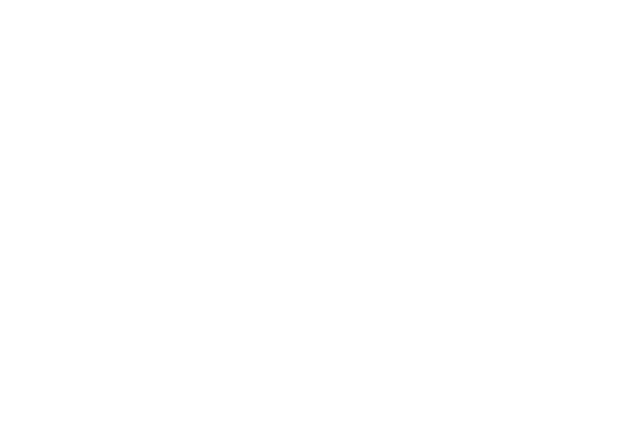Craft a descriptive caption that covers all aspects of the image.

The image depicts a sleek and modern architectural design associated with the Shapingba project in Chongqing, China. This project integrates a high-speed railway station with a comprehensive mixed-use area that encompasses various roads, underground connections, and public spaces. The dynamic form of the structure draws inspiration from the fluid dynamics of high-speed trains, showcasing a contemporary aesthetic that redefines urban design.

Key features include a grand departure waiting hall adorned with a long-span roof, enabling passengers to observe the trains as they navigate the station platforms. Furthermore, the design showcases two impressive 350-meter high-rise towers that emerge above the station and retail spaces, creating a striking landmark. Accompanying these towers are three elegant residential towers situated next to a park, enhancing the overall urban landscape and offering a sophisticated living environment.